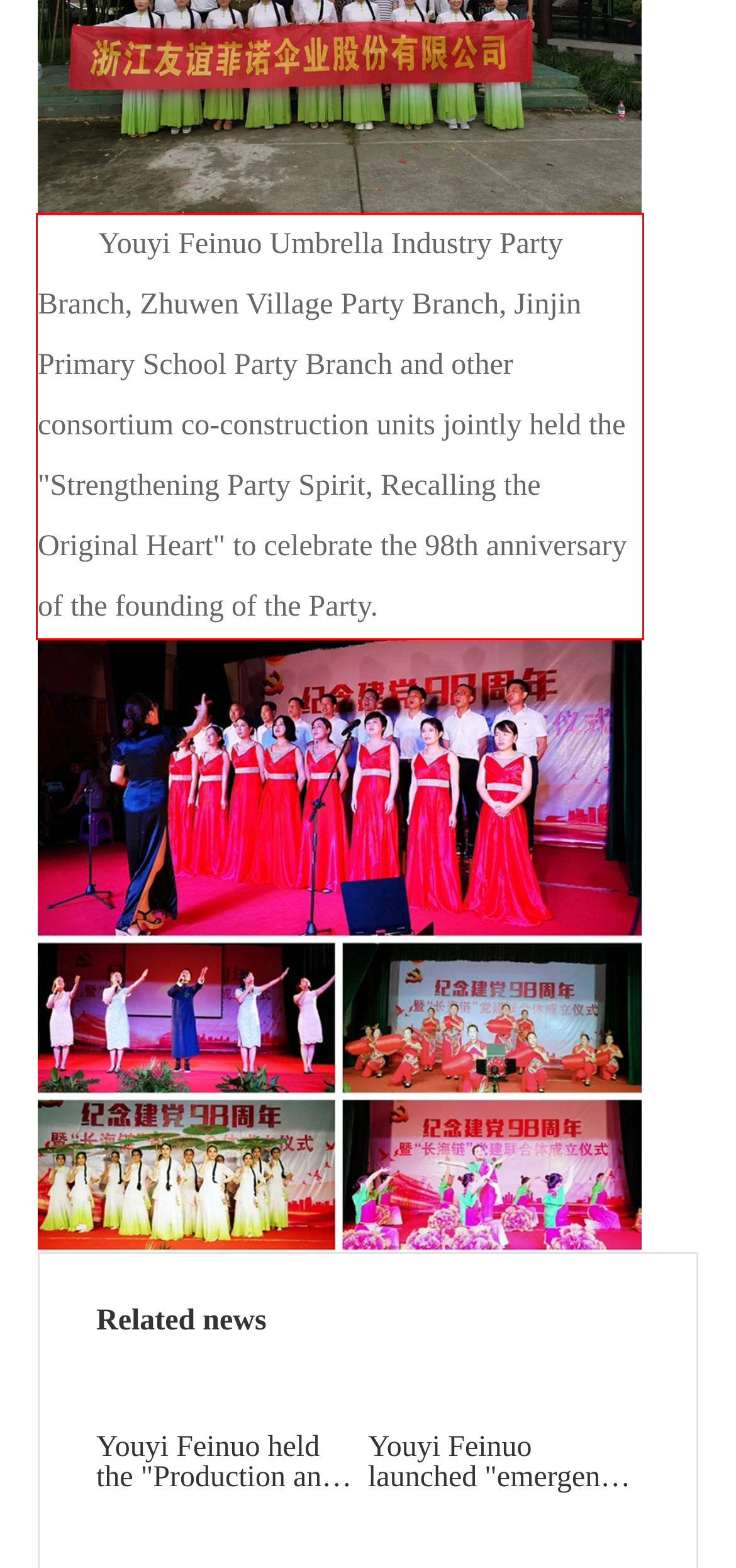From the provided screenshot, extract the text content that is enclosed within the red bounding box.

Youyi Feinuo Umbrella Industry Party Branch, Zhuwen Village Party Branch, Jinjin Primary School Party Branch and other consortium co-construction units jointly held the "Strengthening Party Spirit, Recalling the Original Heart" to celebrate the 98th anniversary of the founding of the Party.